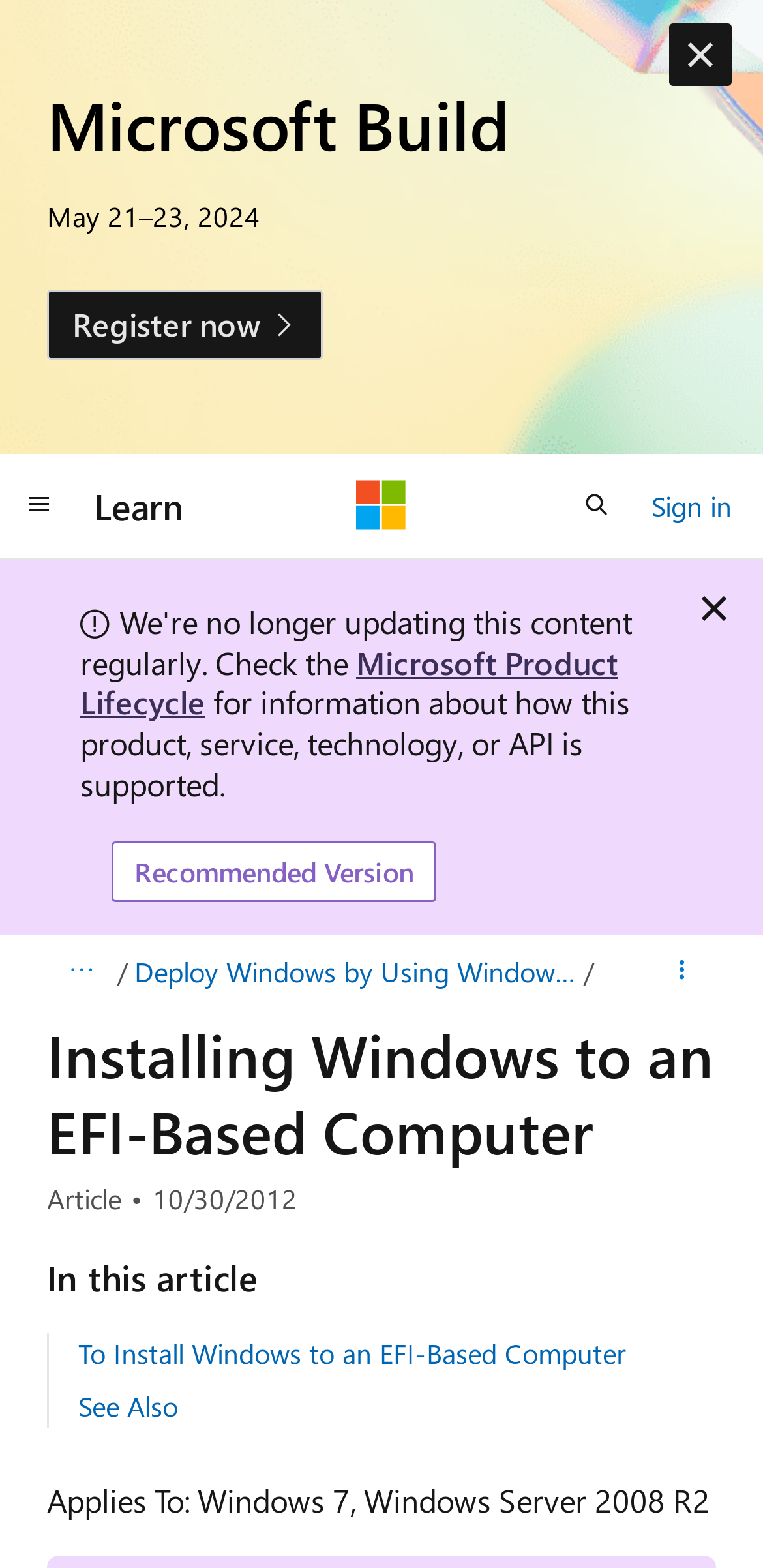Provide the bounding box coordinates for the UI element described in this sentence: "Learn". The coordinates should be four float values between 0 and 1, i.e., [left, top, right, bottom].

[0.103, 0.299, 0.262, 0.346]